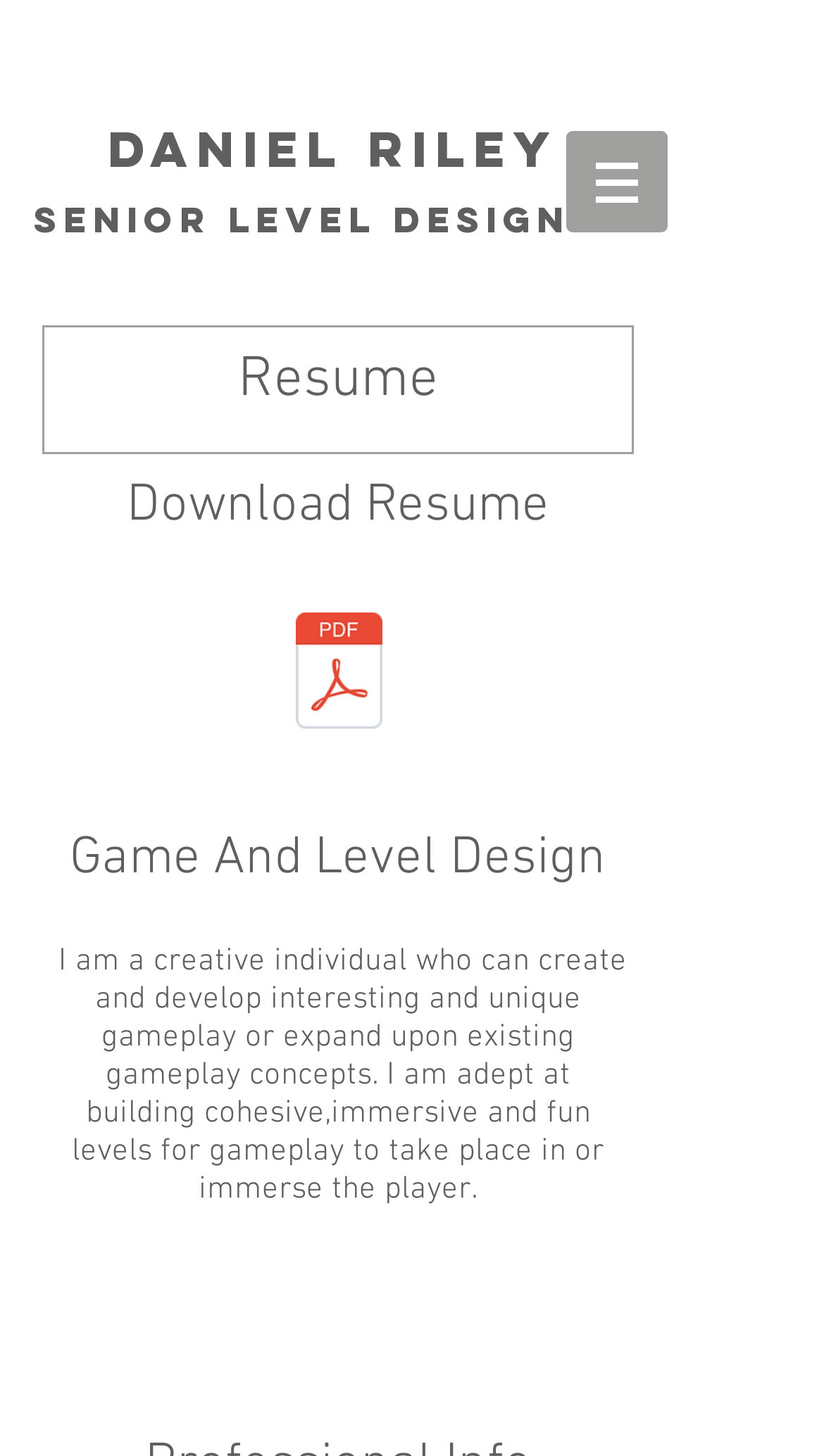Given the element description "senior LEvel Designer", identify the bounding box of the corresponding UI element.

[0.041, 0.08, 0.767, 0.168]